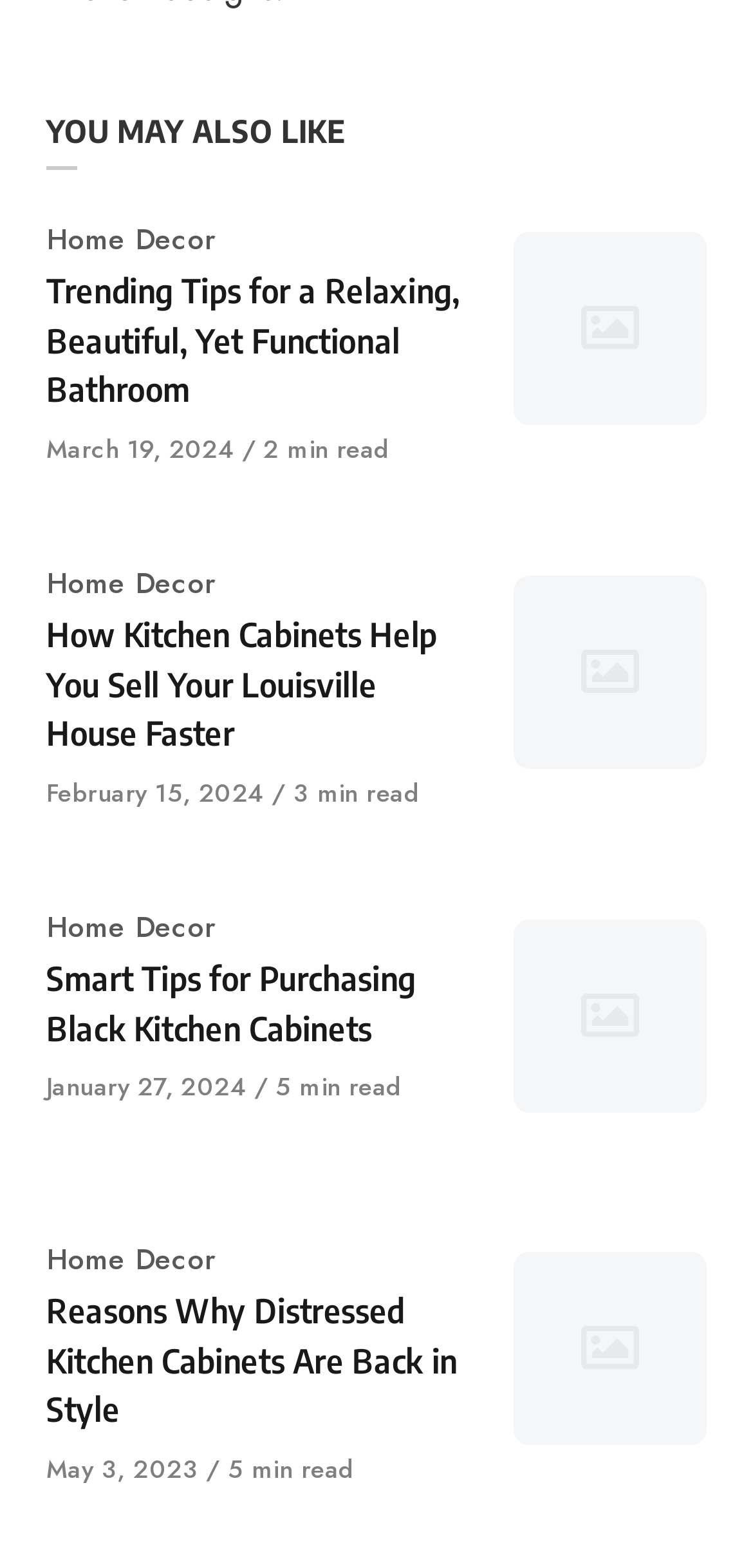Kindly determine the bounding box coordinates for the area that needs to be clicked to execute this instruction: "View article published on 'March 19, 2024'".

[0.062, 0.275, 0.321, 0.298]